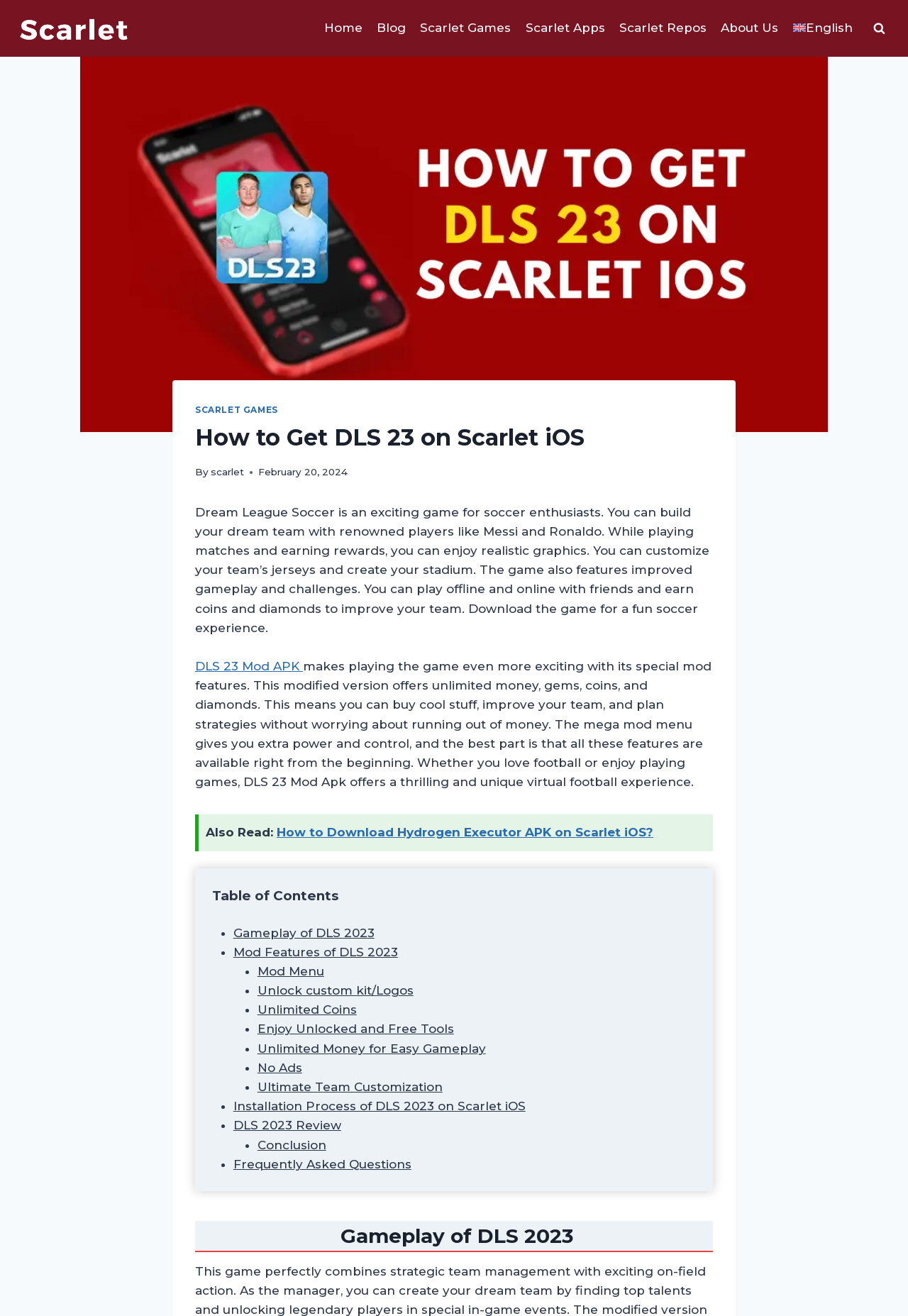Determine the bounding box coordinates for the clickable element to execute this instruction: "View Search Form". Provide the coordinates as four float numbers between 0 and 1, i.e., [left, top, right, bottom].

[0.955, 0.012, 0.981, 0.031]